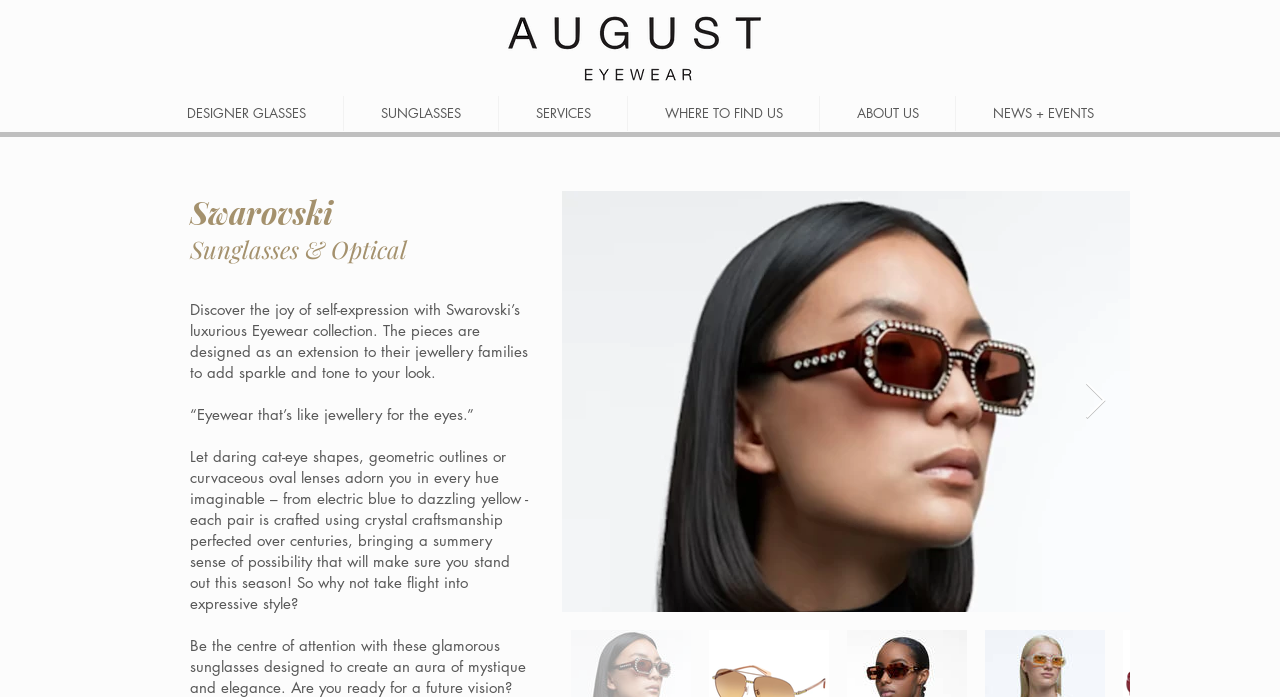Can you provide the bounding box coordinates for the element that should be clicked to implement the instruction: "Check the Privacy Policy"?

None